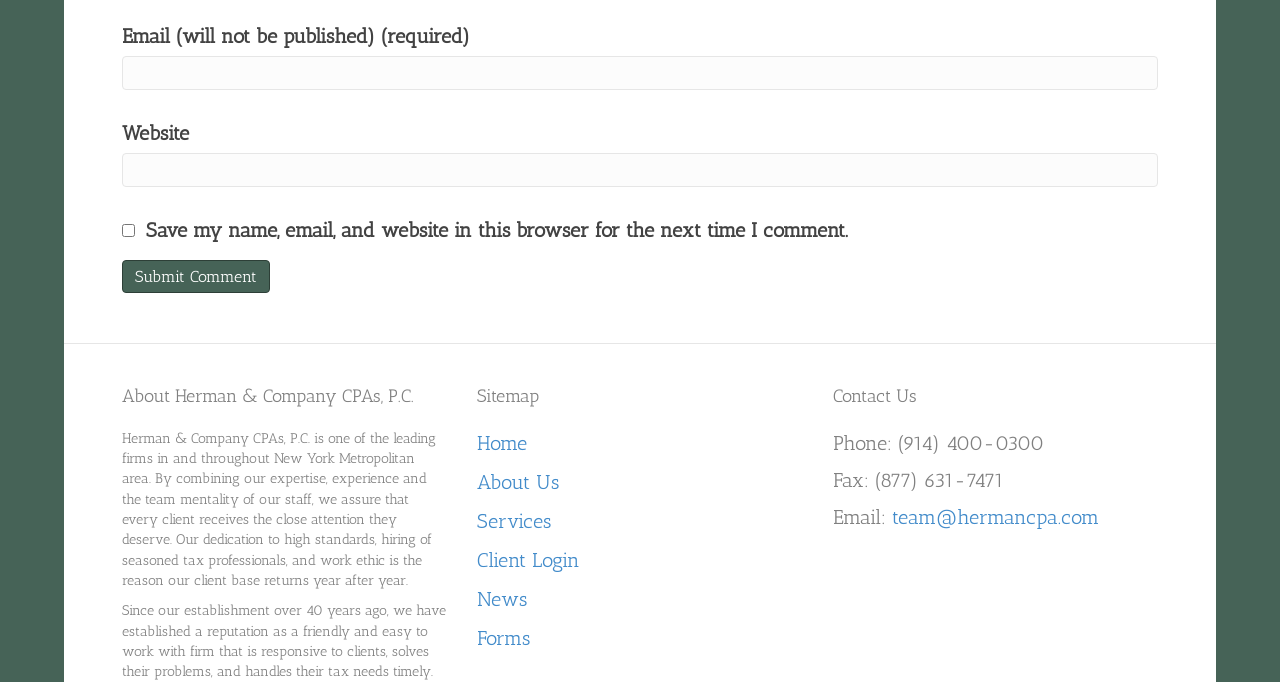Please indicate the bounding box coordinates of the element's region to be clicked to achieve the instruction: "Check the services provided". Provide the coordinates as four float numbers between 0 and 1, i.e., [left, top, right, bottom].

[0.373, 0.746, 0.431, 0.781]